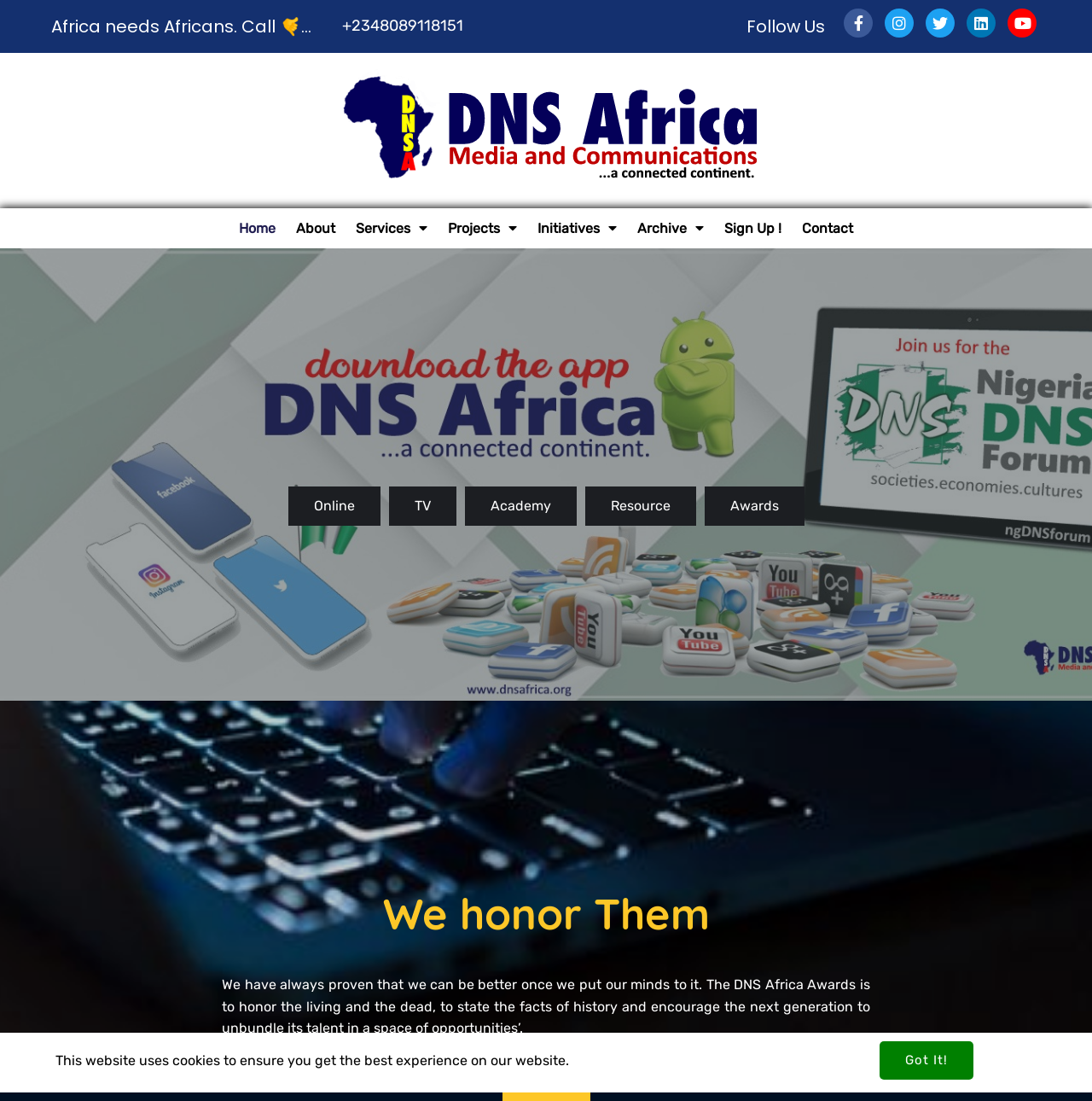What is the purpose of the DNS Africa Awards?
Answer the question with a single word or phrase by looking at the picture.

To honor the living and the dead